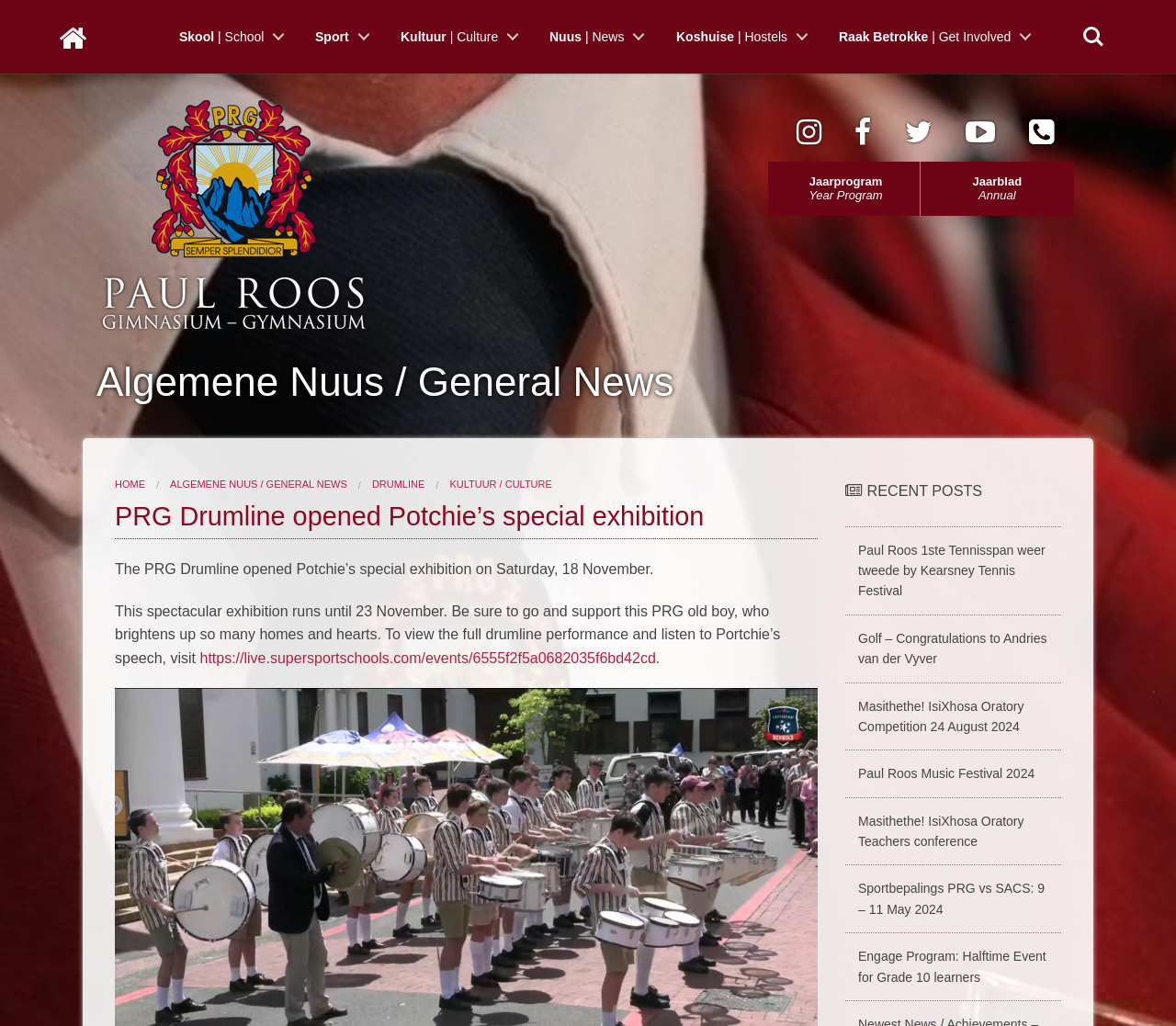Describe the webpage in detail, including text, images, and layout.

This webpage is about Paul Roos Gimnasium, a high school in Stellenbosch. At the top, there is a navigation menu with links to different sections of the school's website, including "Skool" (School), "Sport", "Kultuur" (Culture), "Nuus" (News), "Koshuise" (Hostels), and "Raak Betrokke" (Get Involved). On the top right, there is a search bar and a link to the school's logo.

Below the navigation menu, there are several sections. The first section has a heading "Algemene Nuus / General News" and features a news article about the PRG Drumline opening Potchie's special exhibition. The article includes a brief description of the event and a link to view the full drumline performance and listen to Portchie's speech.

To the right of the news article, there are several links to other news articles, including "HOME", "ALGEMENE NUUS / GENERAL NEWS", "DRUMLINE", "KULTUUR / CULTURE", and others. Below these links, there is a section with a heading "RECENT POSTS" that lists several news articles, including ones about tennis, golf, and music festivals.

Throughout the webpage, there are several icons and images, including the school's logo, social media icons, and a photo of the PRG Drumline. The layout is organized, with clear headings and concise text, making it easy to navigate and find information about the school.